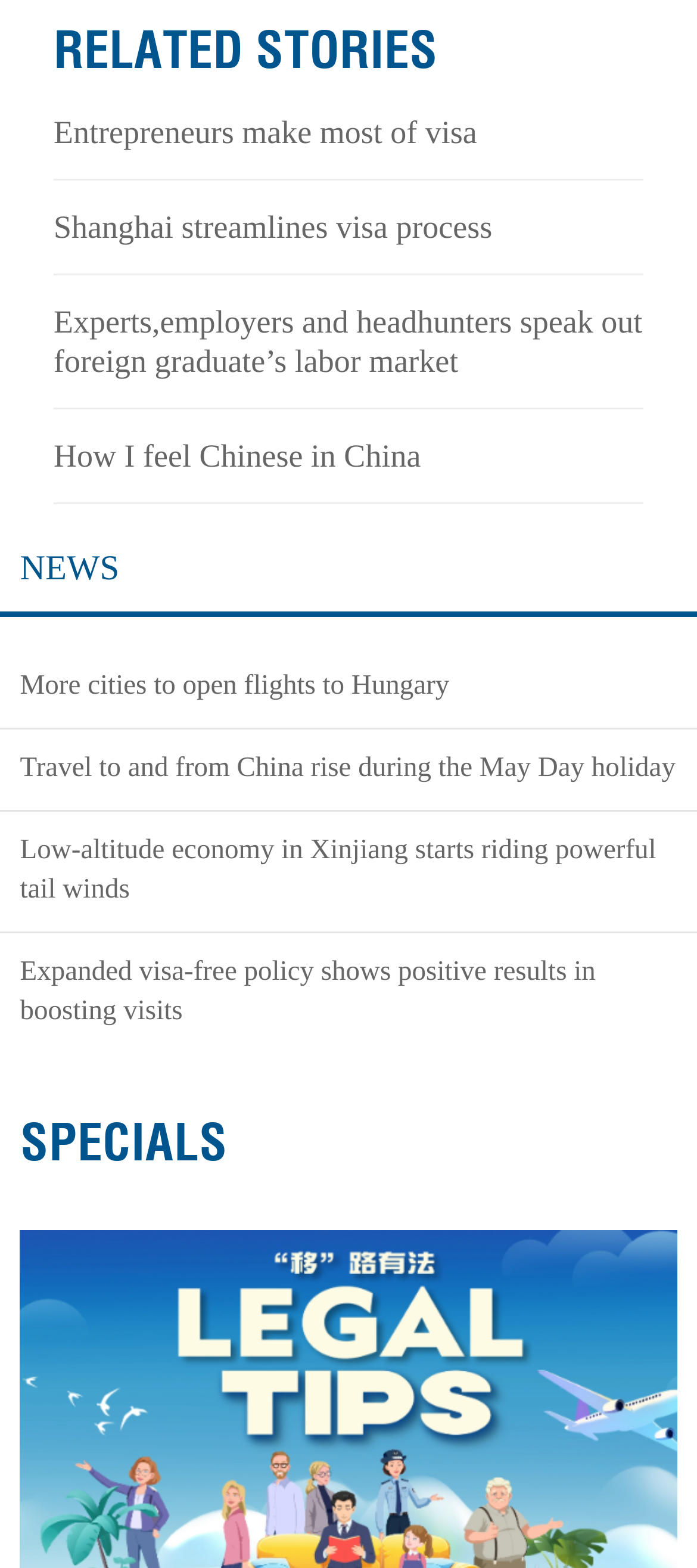Locate the bounding box coordinates of the element I should click to achieve the following instruction: "Explore news about travel to and from China".

[0.029, 0.48, 0.969, 0.499]